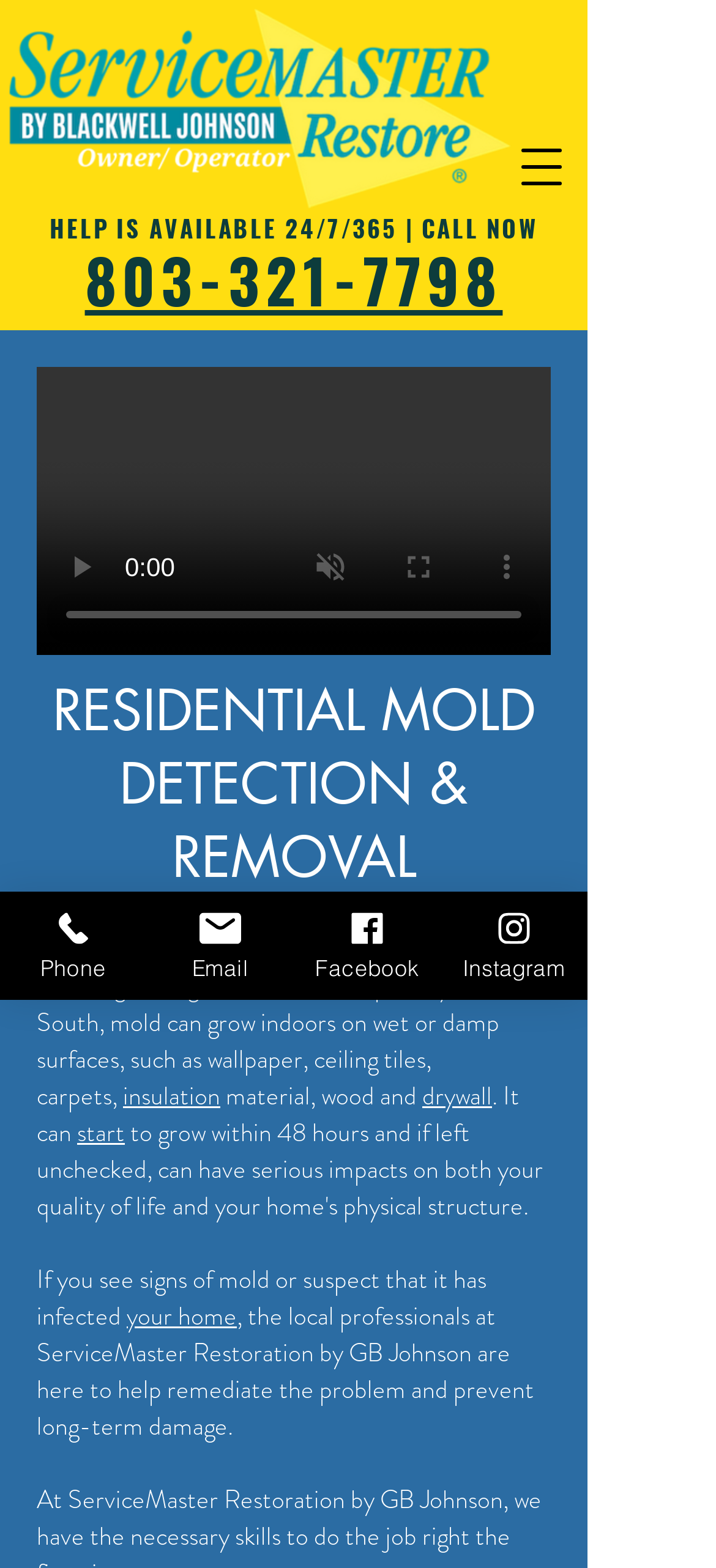Find and indicate the bounding box coordinates of the region you should select to follow the given instruction: "Call the phone number".

[0.077, 0.167, 0.744, 0.194]